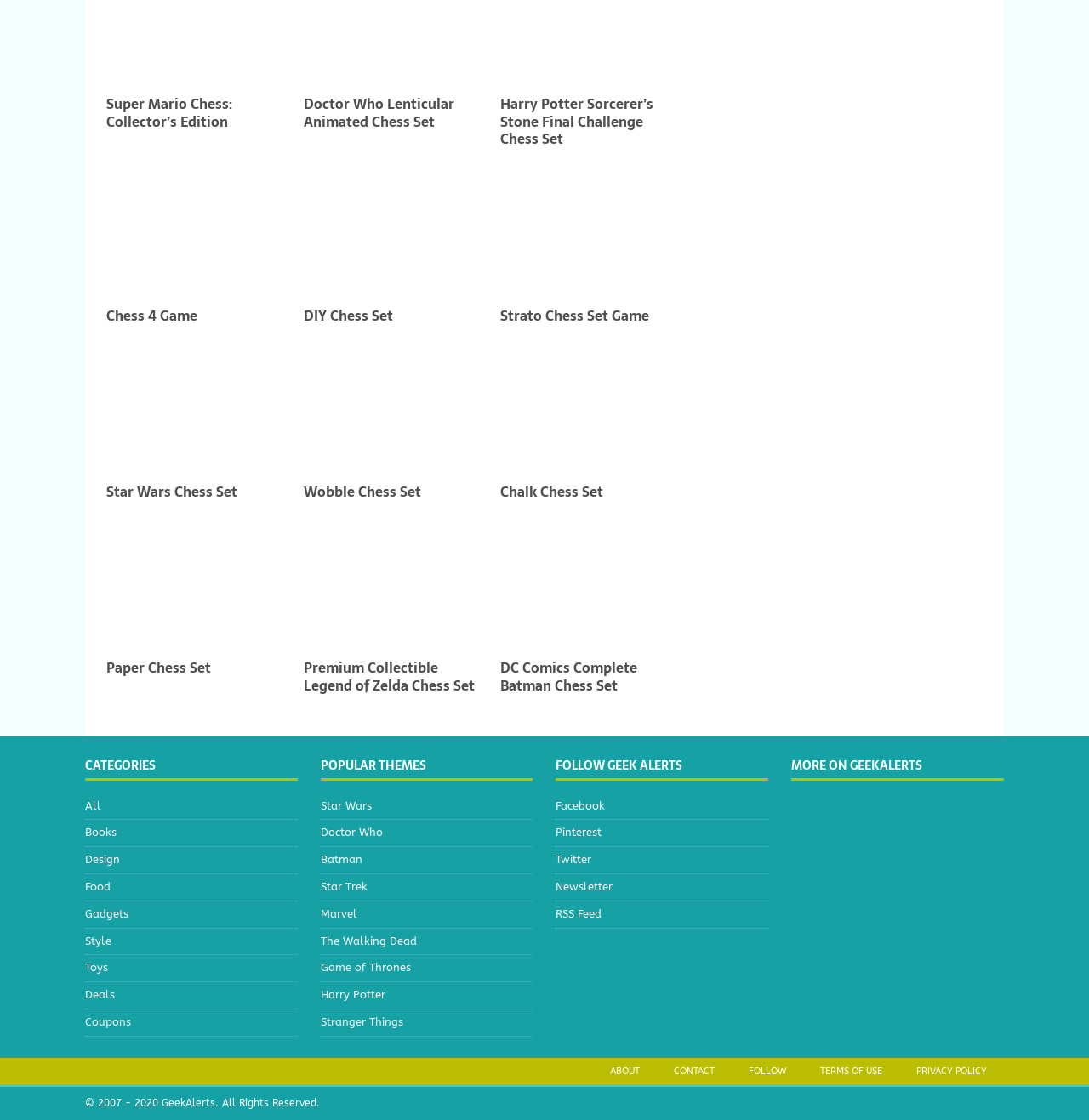Answer the question below in one word or phrase:
What is the theme of the last chess set?

Game of Thrones